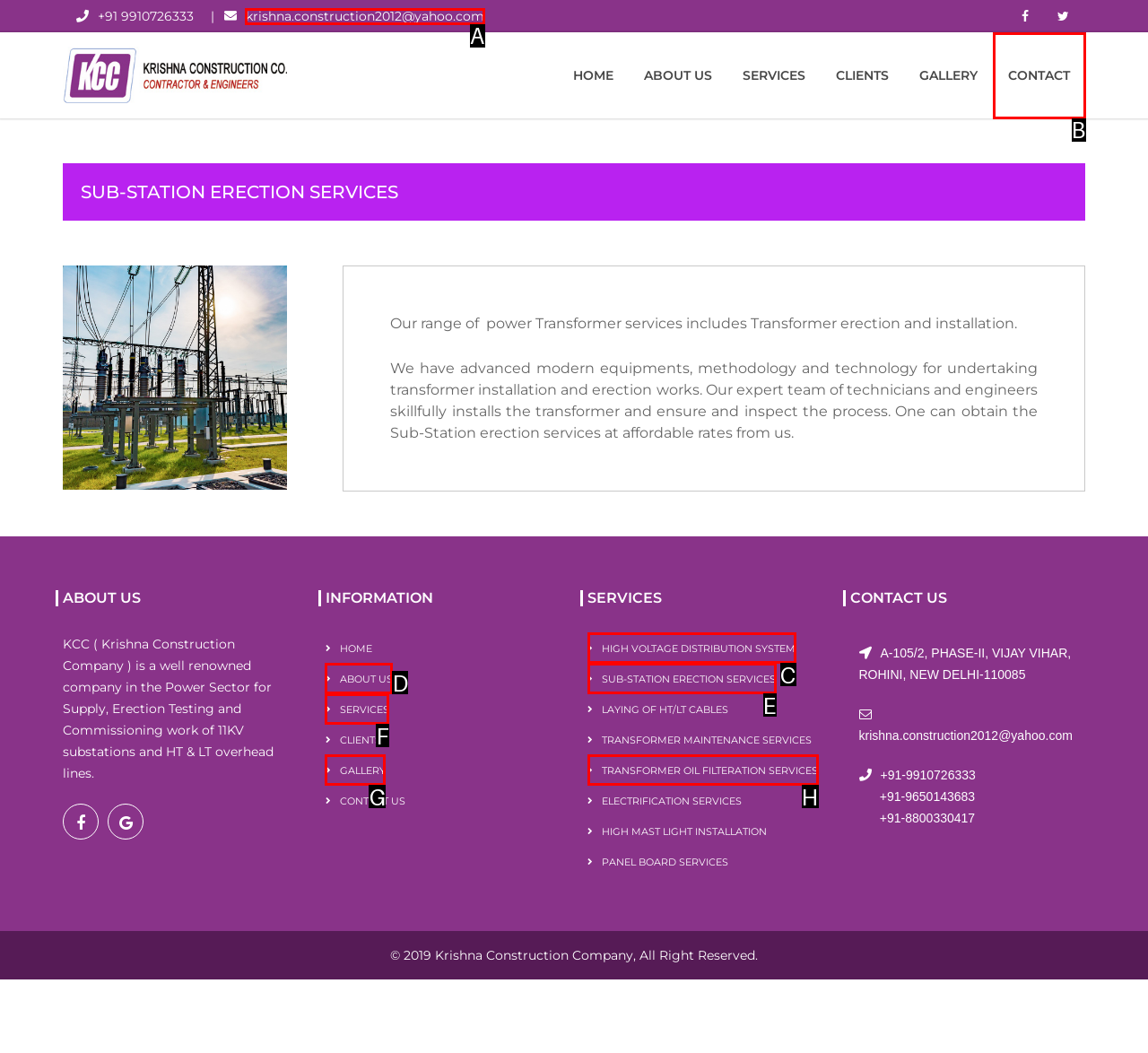To achieve the task: Click the email address krishna.construction2012@yahoo.com, indicate the letter of the correct choice from the provided options.

A